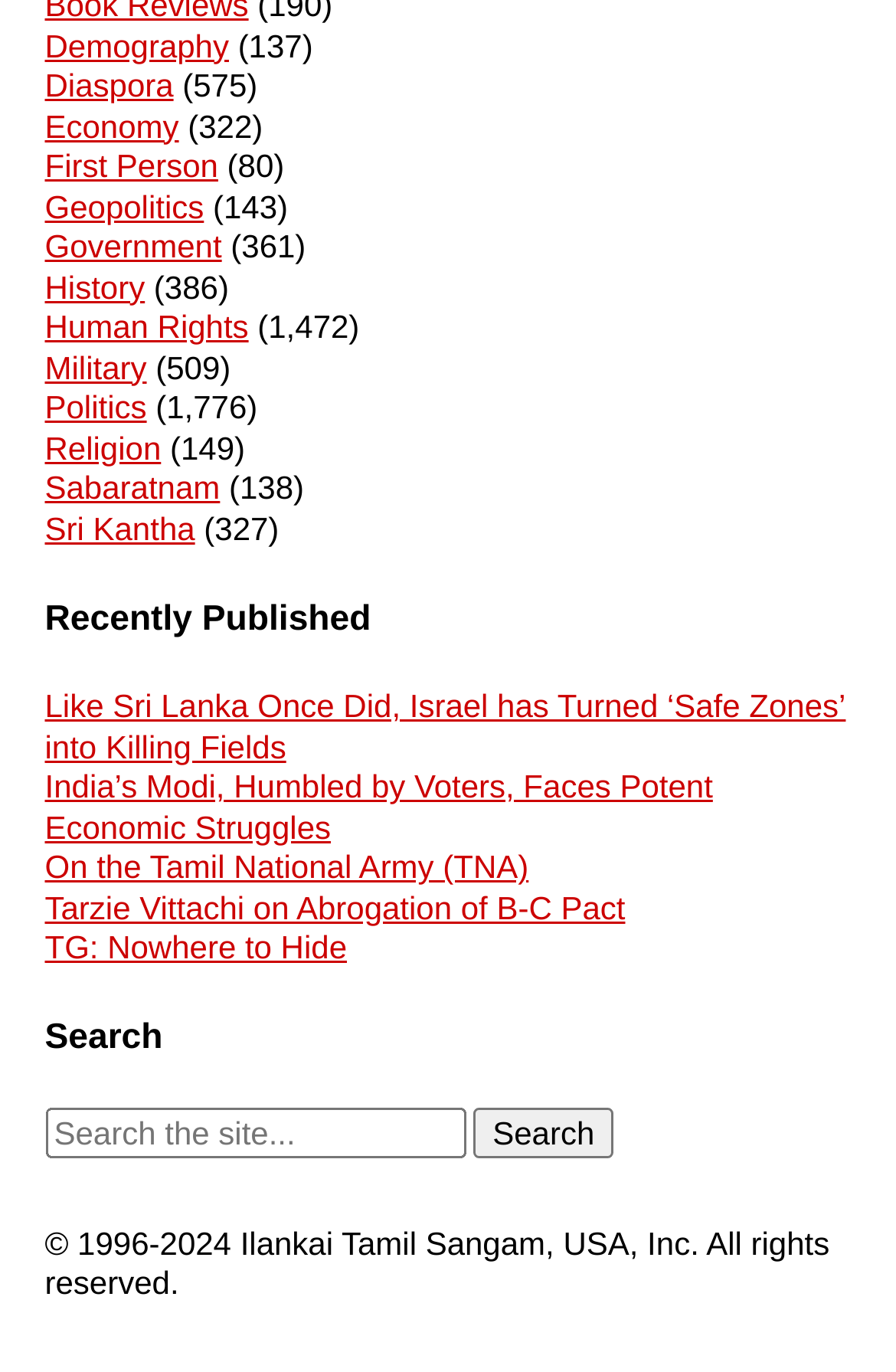Determine the coordinates of the bounding box that should be clicked to complete the instruction: "Click on Like Sri Lanka Once Did, Israel has Turned ‘Safe Zones’ into Killing Fields". The coordinates should be represented by four float numbers between 0 and 1: [left, top, right, bottom].

[0.05, 0.501, 0.944, 0.557]